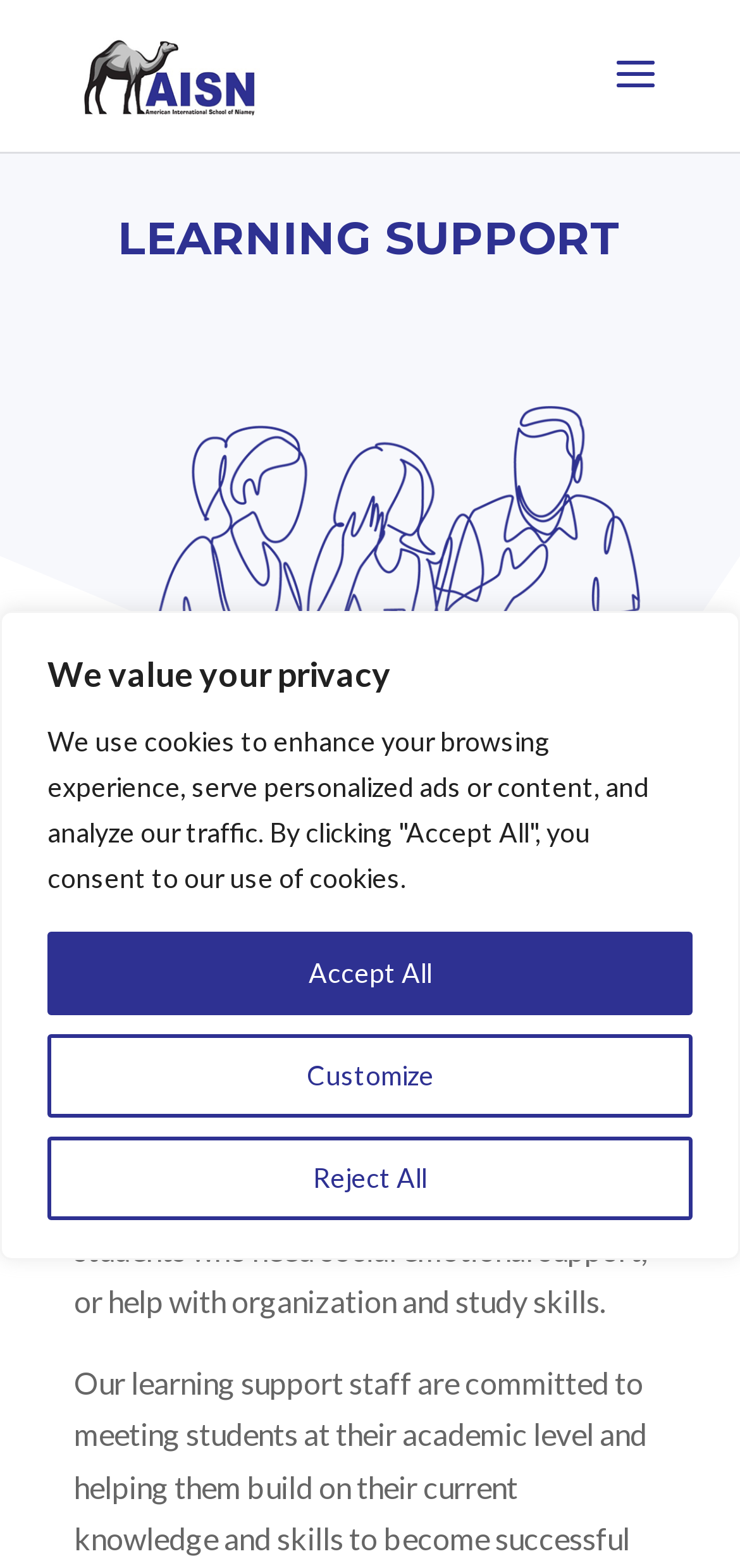Predict the bounding box of the UI element based on the description: "alt="American International School of Niamey"". The coordinates should be four float numbers between 0 and 1, formatted as [left, top, right, bottom].

[0.108, 0.034, 0.352, 0.057]